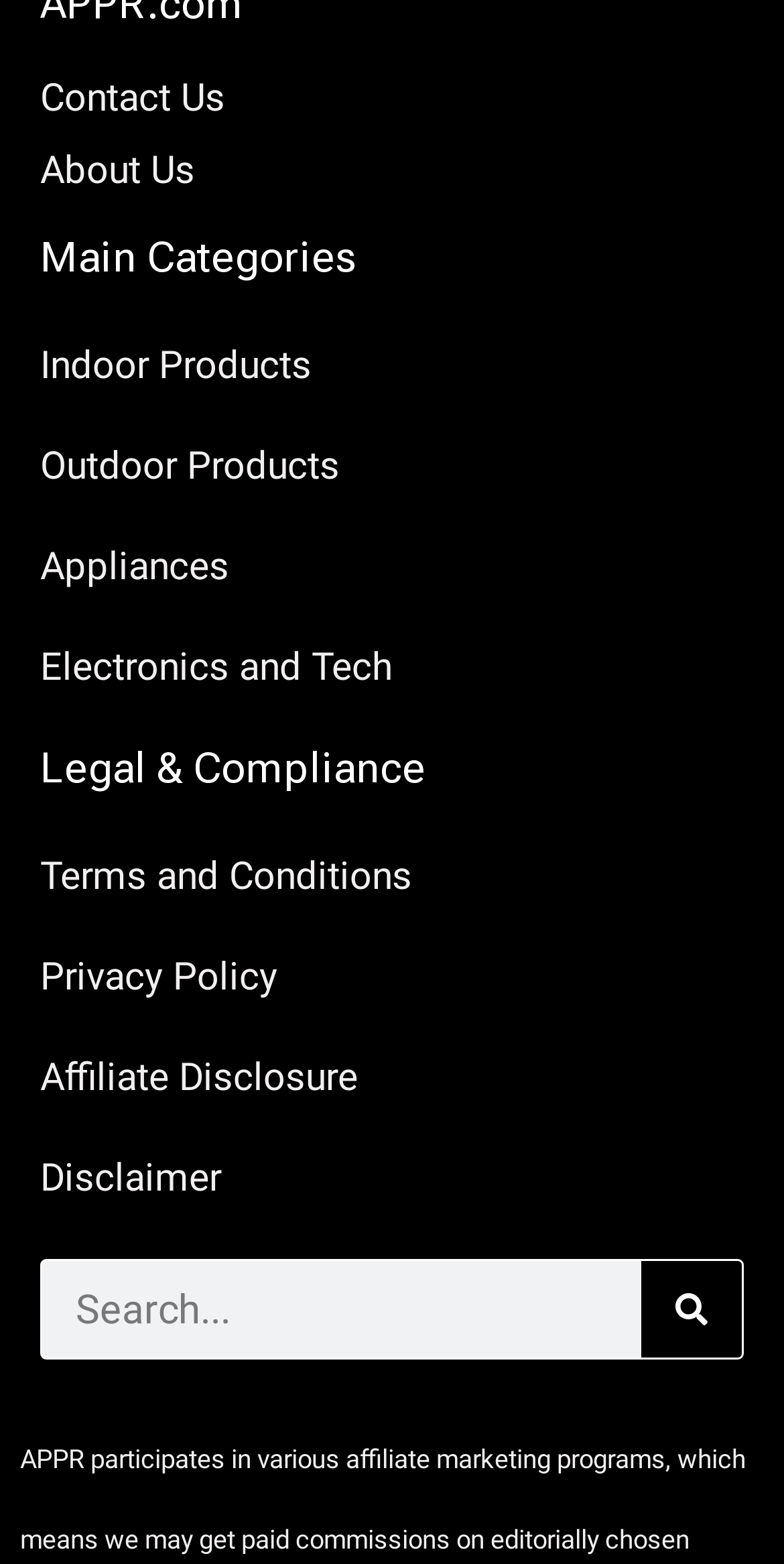What is the first main category?
Look at the screenshot and give a one-word or phrase answer.

Indoor Products